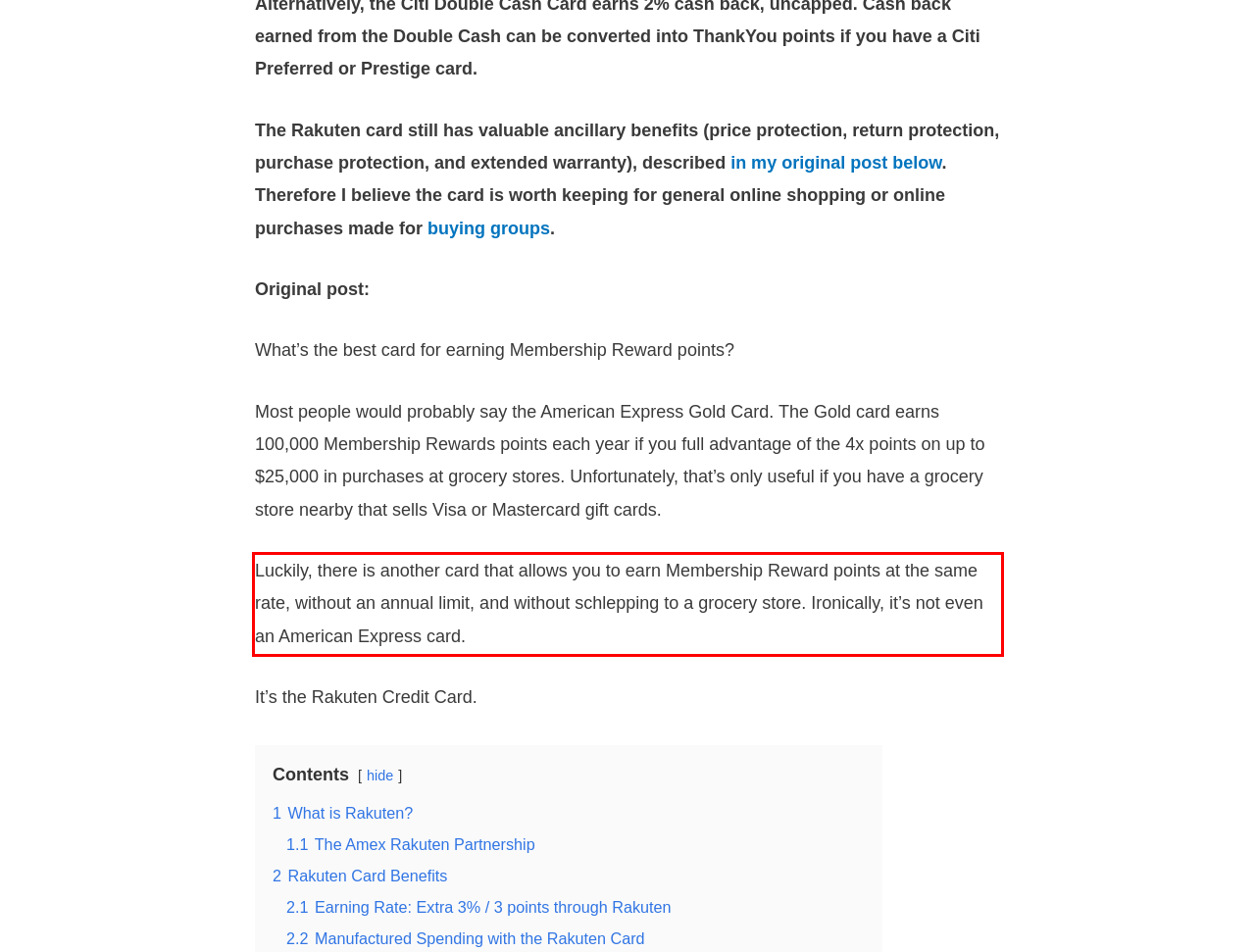There is a screenshot of a webpage with a red bounding box around a UI element. Please use OCR to extract the text within the red bounding box.

Luckily, there is another card that allows you to earn Membership Reward points at the same rate, without an annual limit, and without schlepping to a grocery store. Ironically, it’s not even an American Express card.